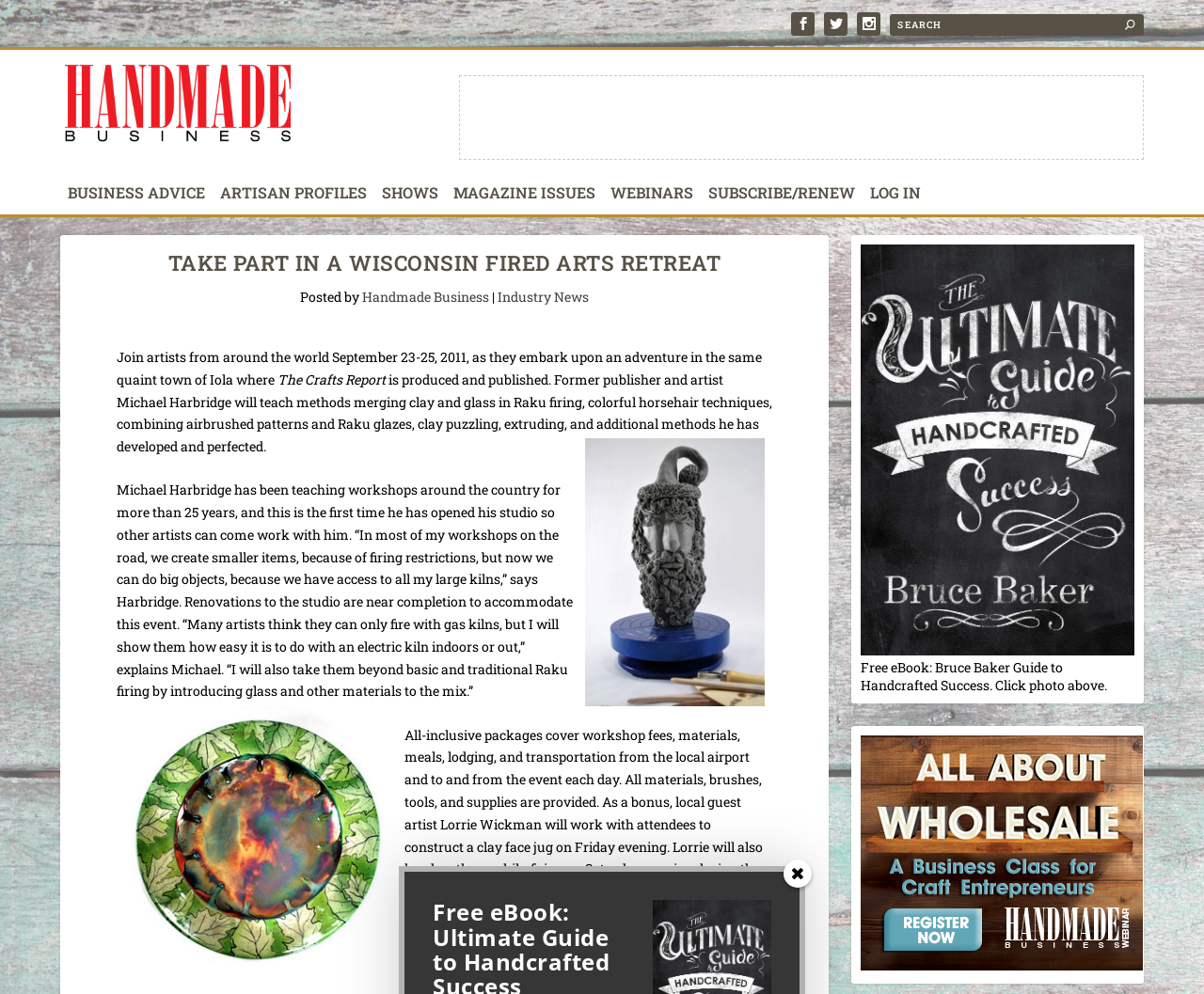Provide the bounding box coordinates for the UI element described in this sentence: "Subscribe/Renew". The coordinates should be four float values between 0 and 1, i.e., [left, top, right, bottom].

[0.588, 0.186, 0.71, 0.216]